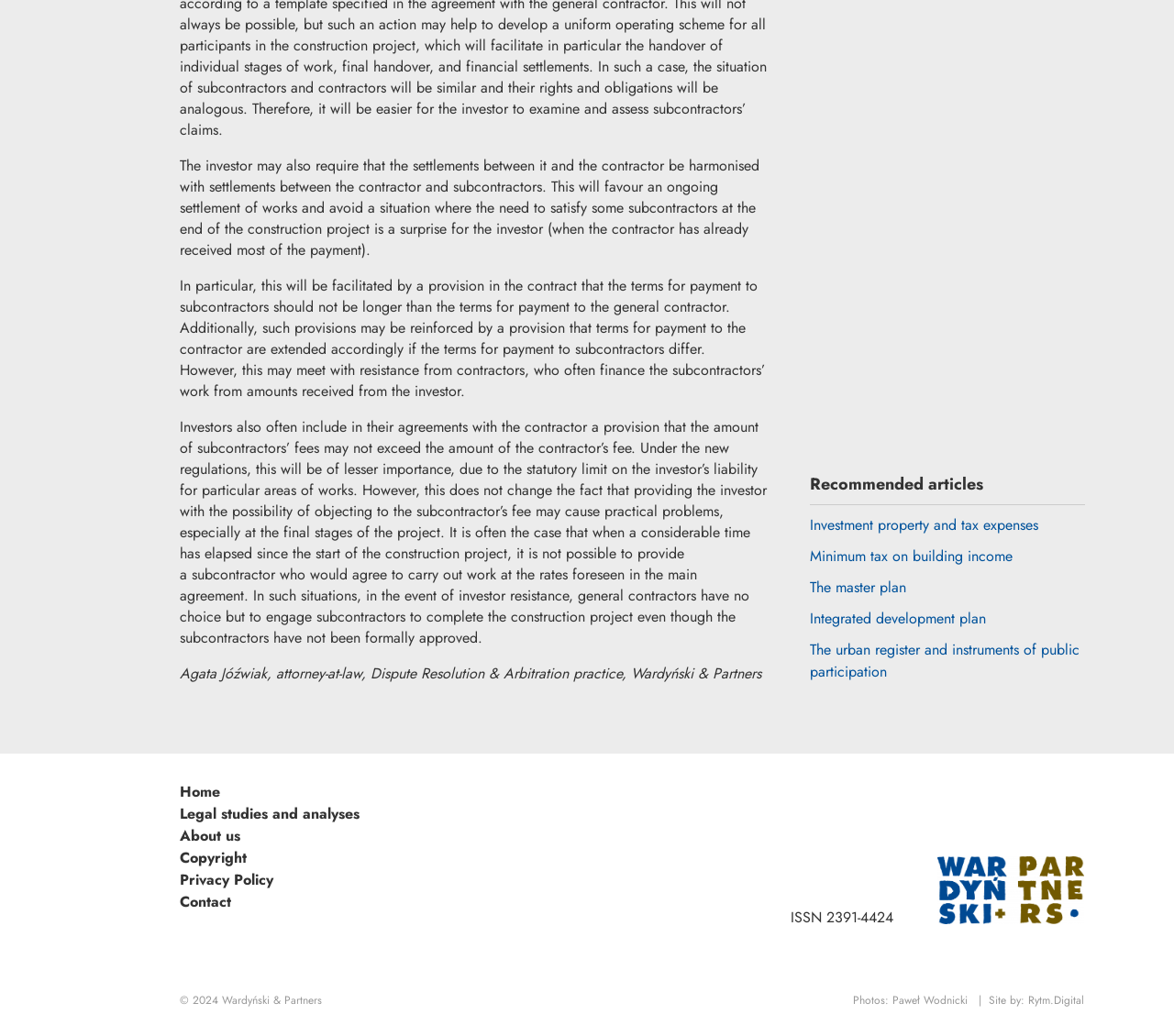Please locate the bounding box coordinates of the element that should be clicked to achieve the given instruction: "Contact 'Wardyński & Partners'".

[0.153, 0.86, 0.196, 0.88]